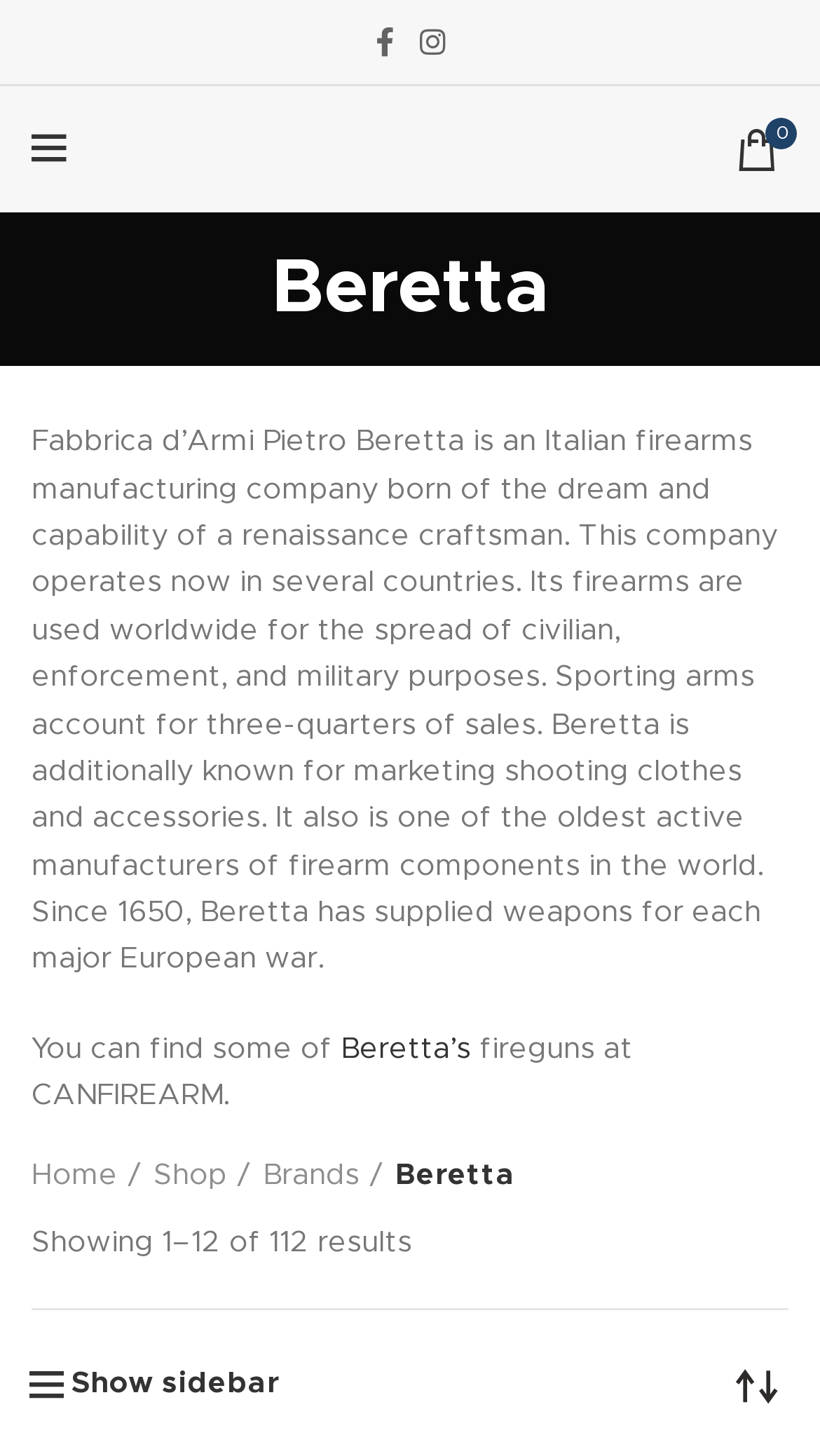How many results are shown on the current page?
Answer briefly with a single word or phrase based on the image.

1-12 of 112